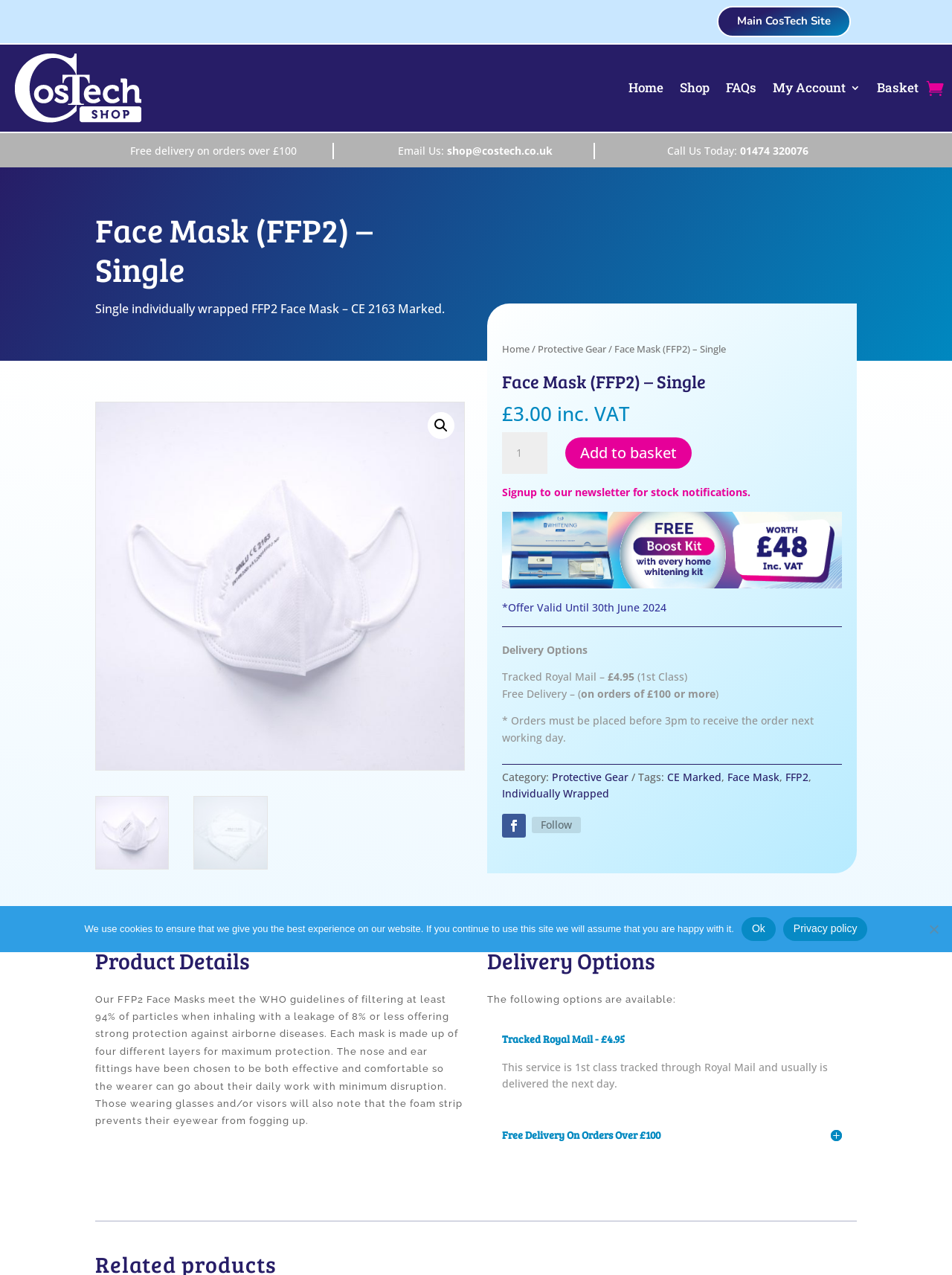Identify the webpage's primary heading and generate its text.

Face Mask (FFP2) – Single